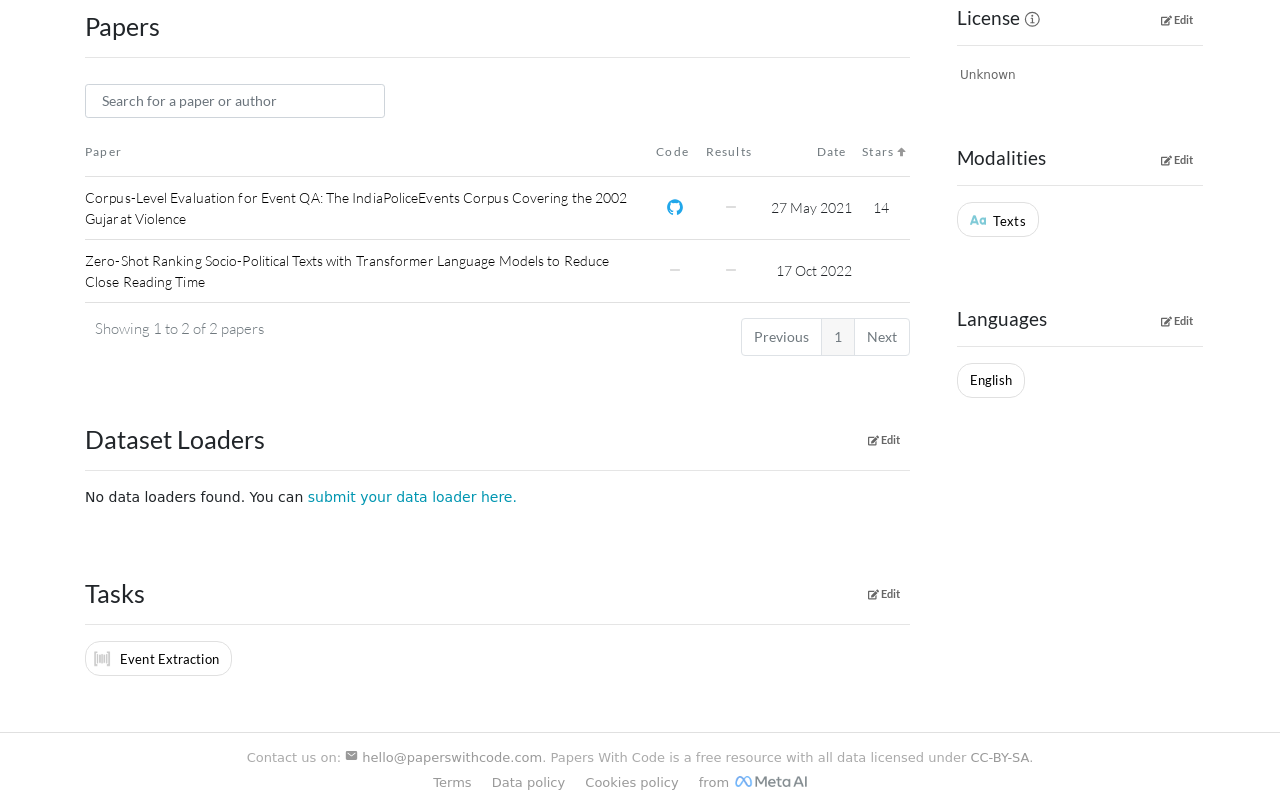Based on the provided description, "Previous", find the bounding box of the corresponding UI element in the screenshot.

[0.579, 0.394, 0.642, 0.441]